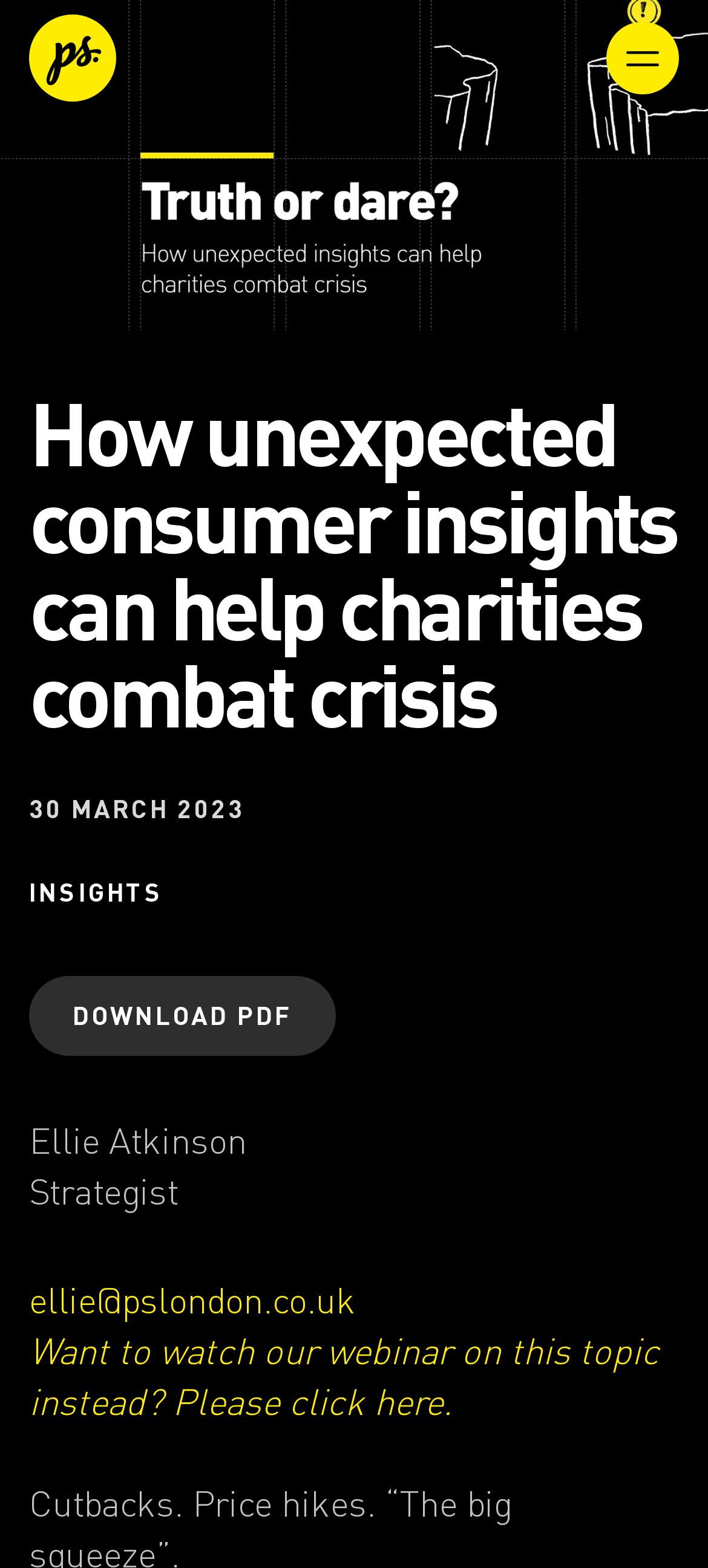Determine the bounding box coordinates of the element that should be clicked to execute the following command: "Click the Brand Agency link".

[0.041, 0.009, 0.164, 0.065]